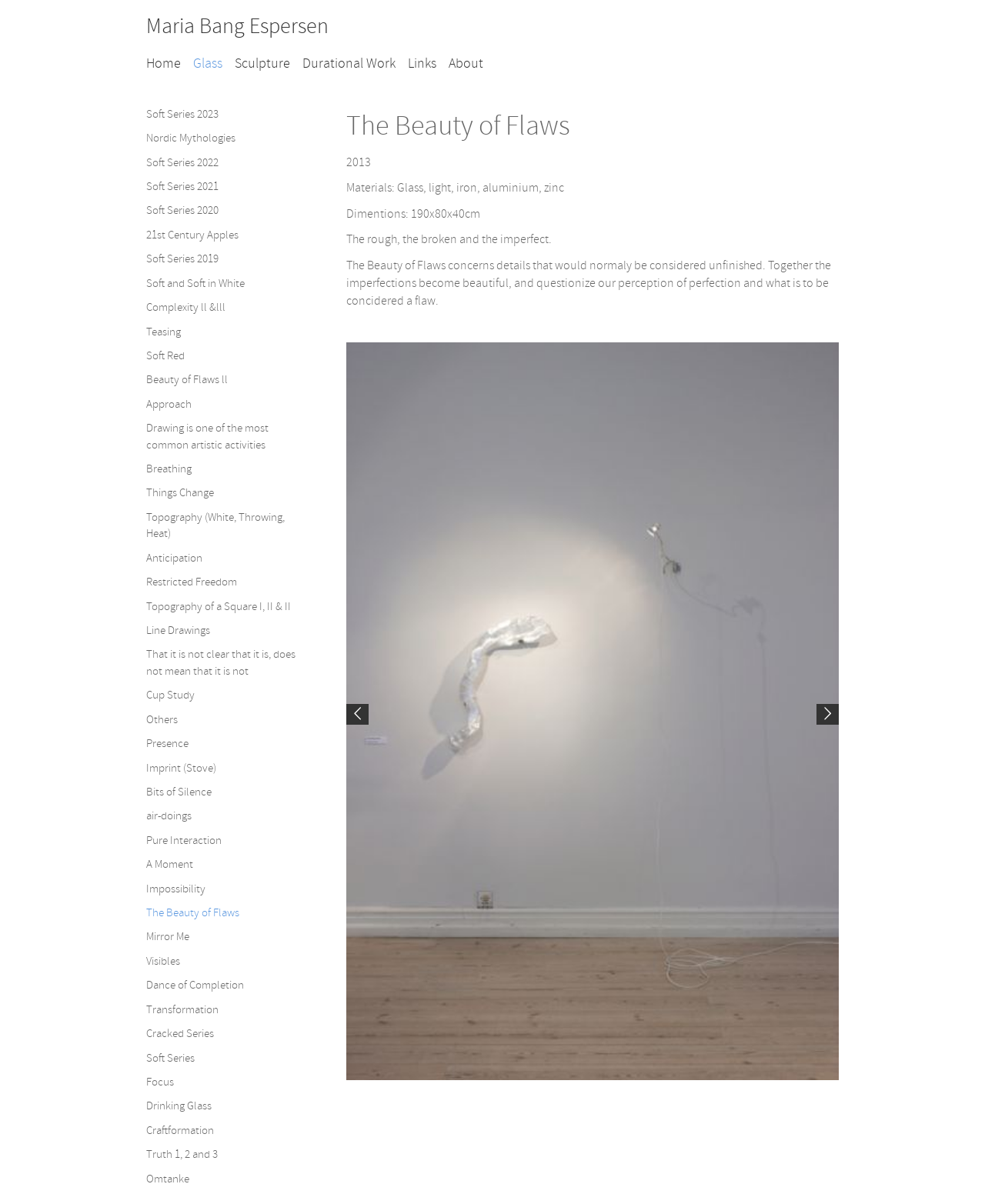Locate the bounding box coordinates of the clickable area to execute the instruction: "Click on the 'Home' link". Provide the coordinates as four float numbers between 0 and 1, represented as [left, top, right, bottom].

[0.148, 0.045, 0.184, 0.06]